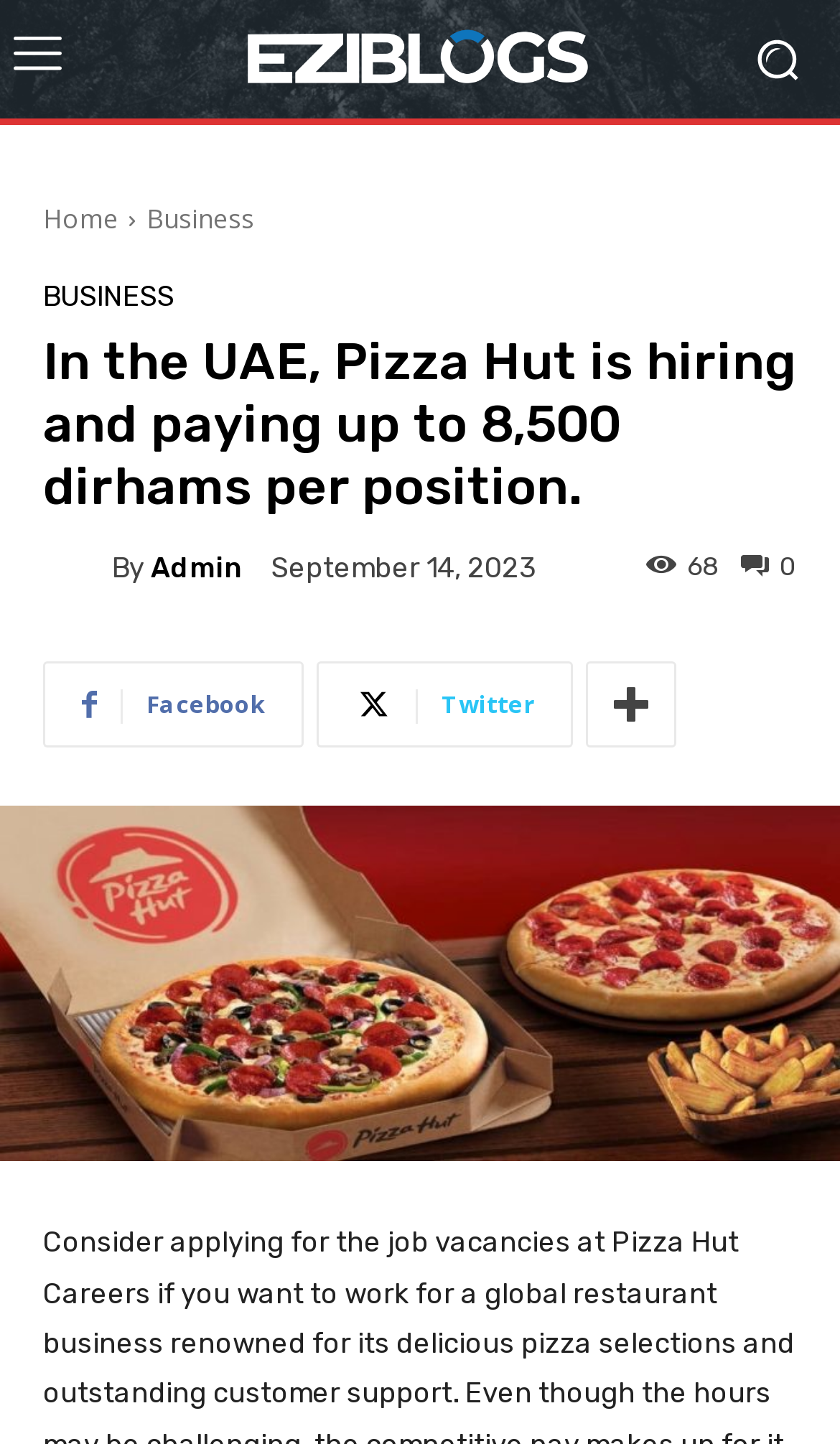What is the logo of the website?
Based on the image, respond with a single word or phrase.

Pizza Hut